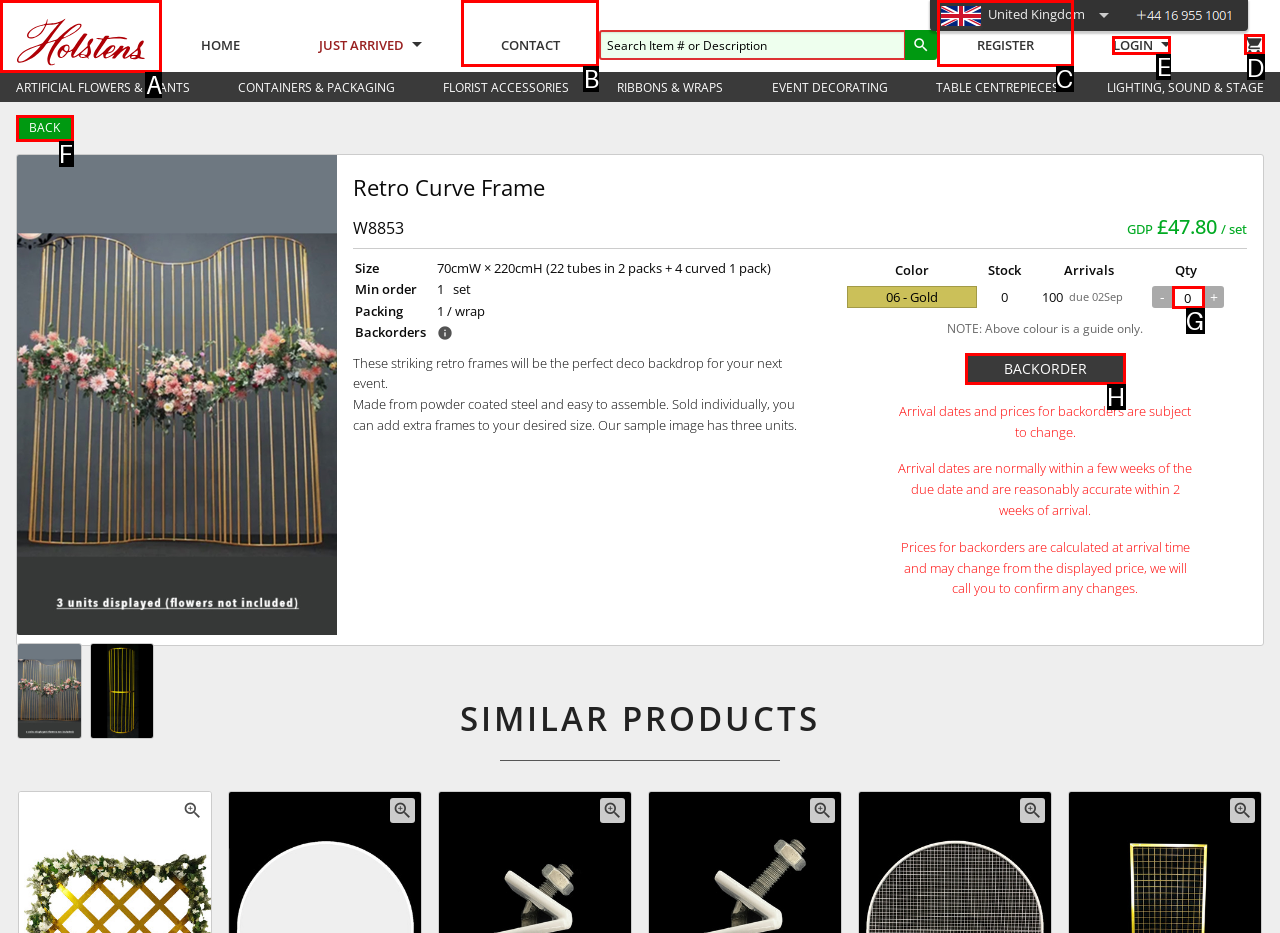For the task: Backorder the product, identify the HTML element to click.
Provide the letter corresponding to the right choice from the given options.

H